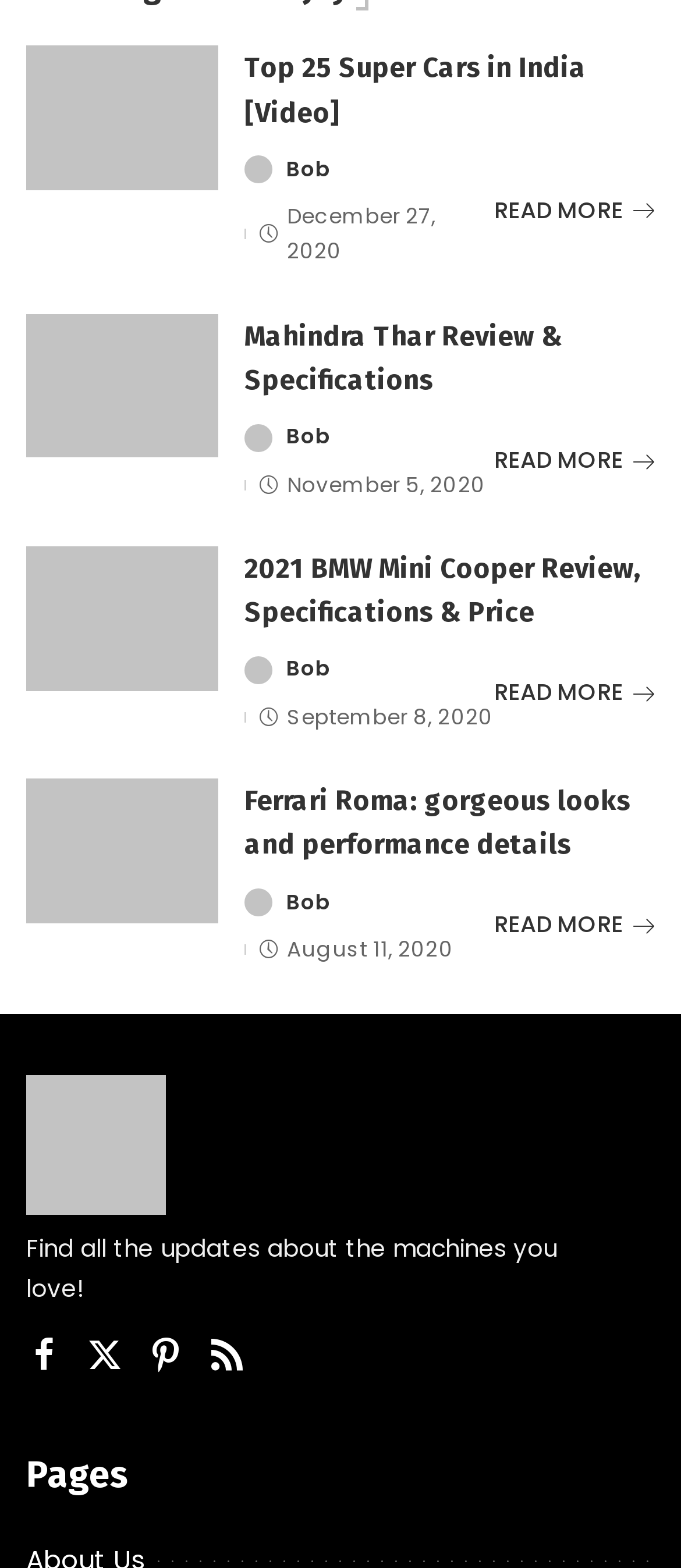What is the text on the button at the bottom of the webpage?
Please answer the question with as much detail as possible using the screenshot.

I found the text on the button at the bottom of the webpage by looking at the static text element with the text 'Find all the updates about the machines you love!' which is located below the link elements with the social media icons.